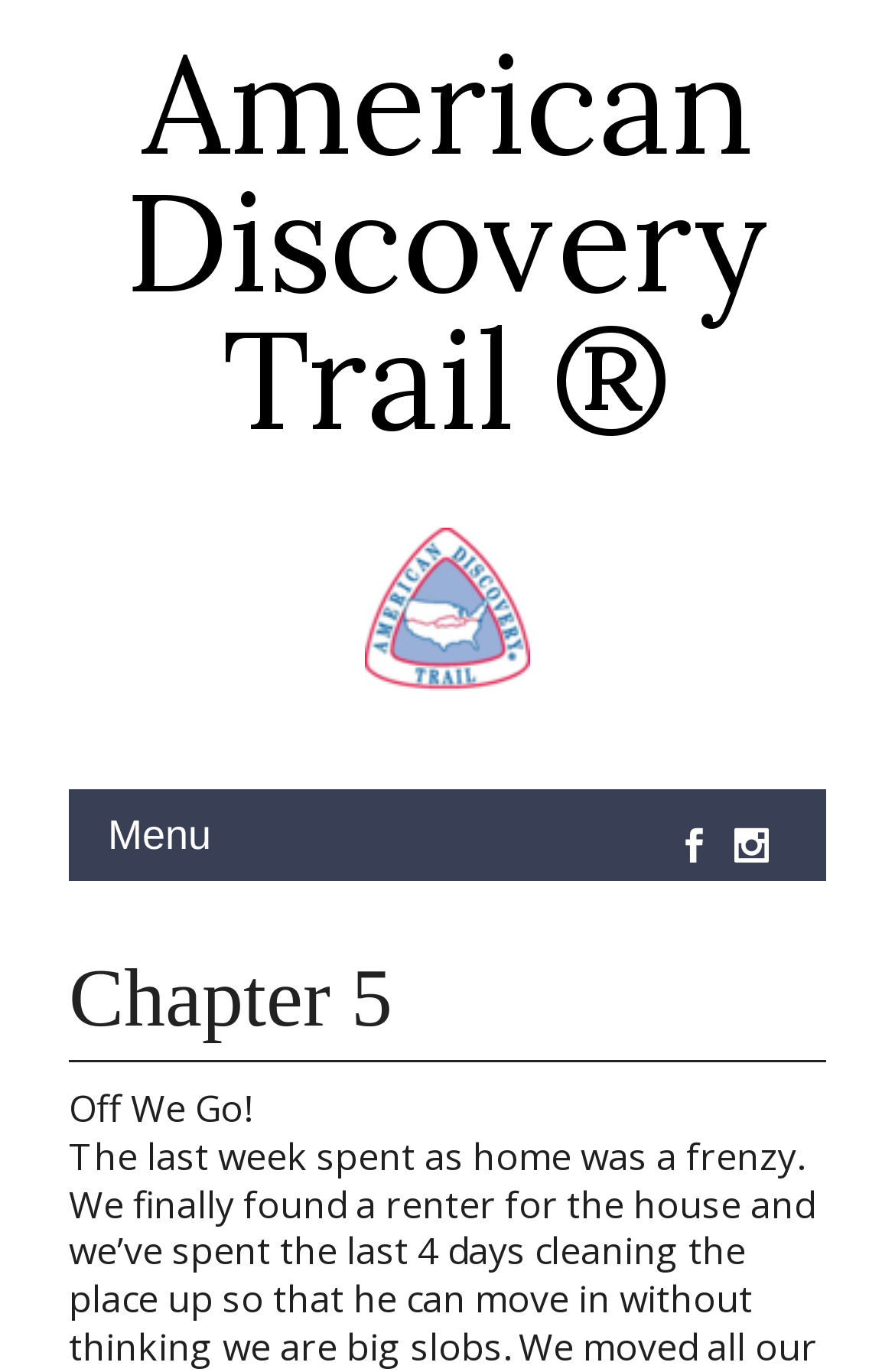Respond with a single word or phrase for the following question: 
Is the combobox expanded?

False